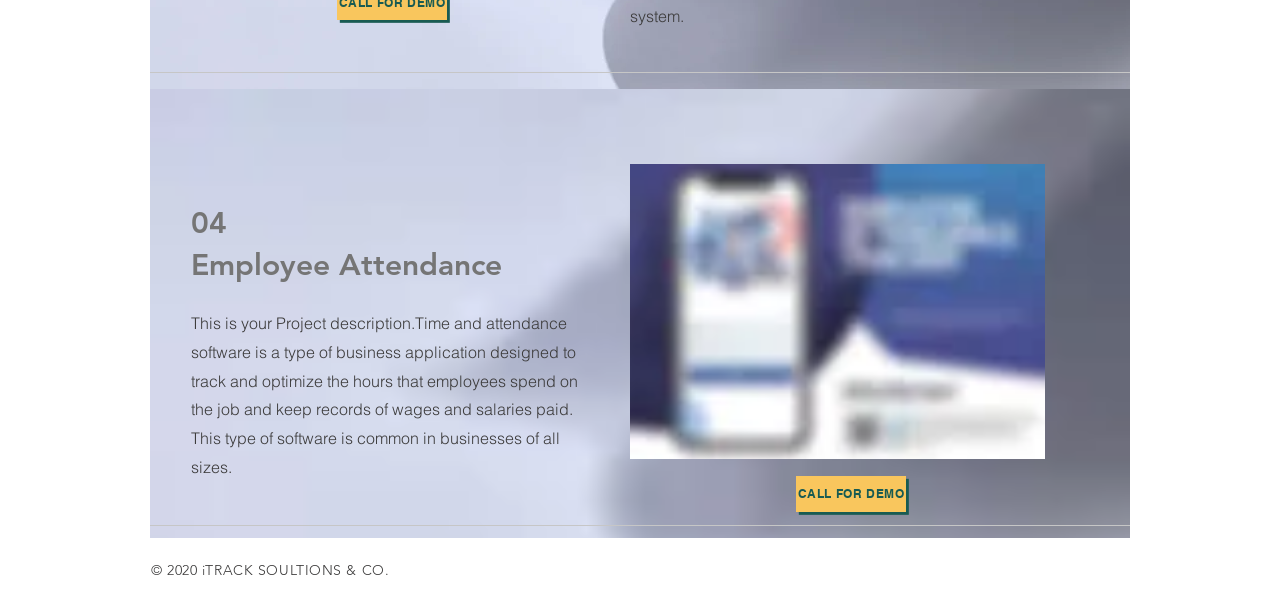Given the element description: "Call for DEMO", predict the bounding box coordinates of this UI element. The coordinates must be four float numbers between 0 and 1, given as [left, top, right, bottom].

[0.622, 0.797, 0.708, 0.857]